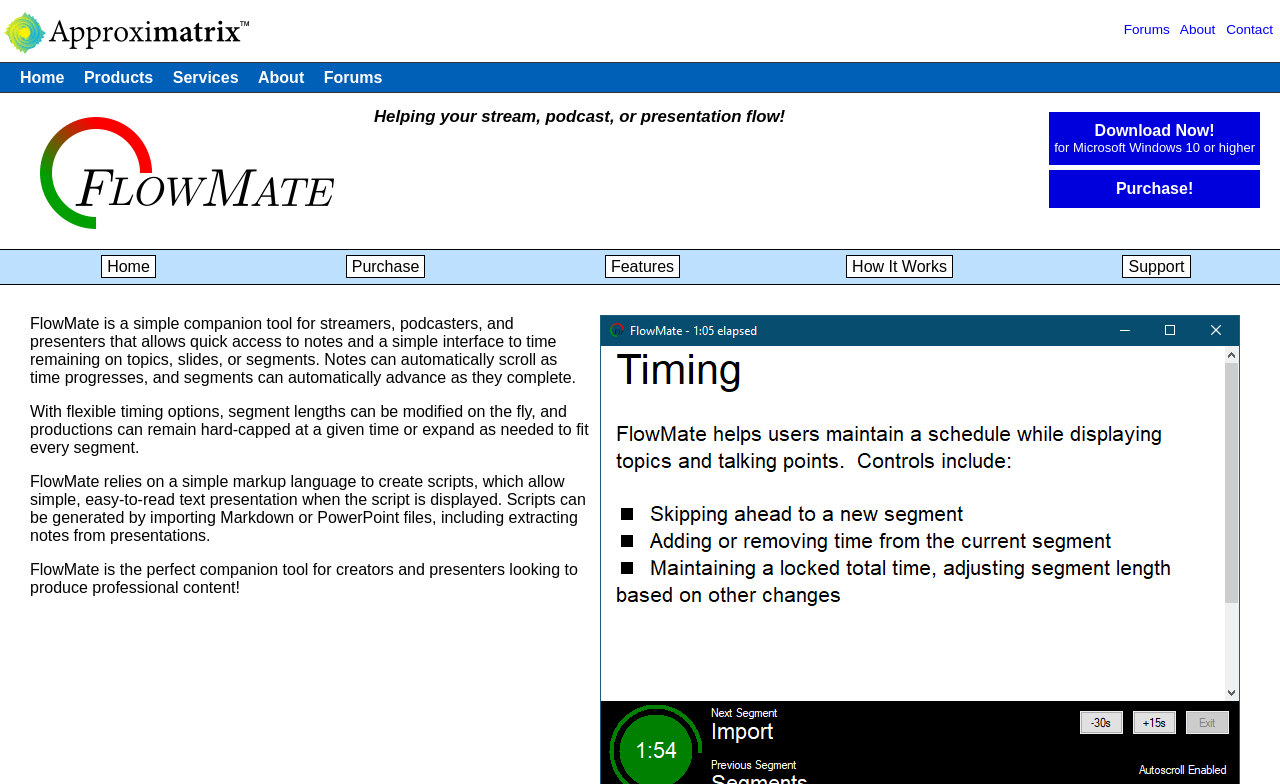What is FlowMate for?
Please answer the question with a detailed response using the information from the screenshot.

Based on the webpage content, FlowMate is a companion tool for streamers, podcasters, and presenters that allows quick access to notes and a simple interface to time remaining on topics, slides, or segments.